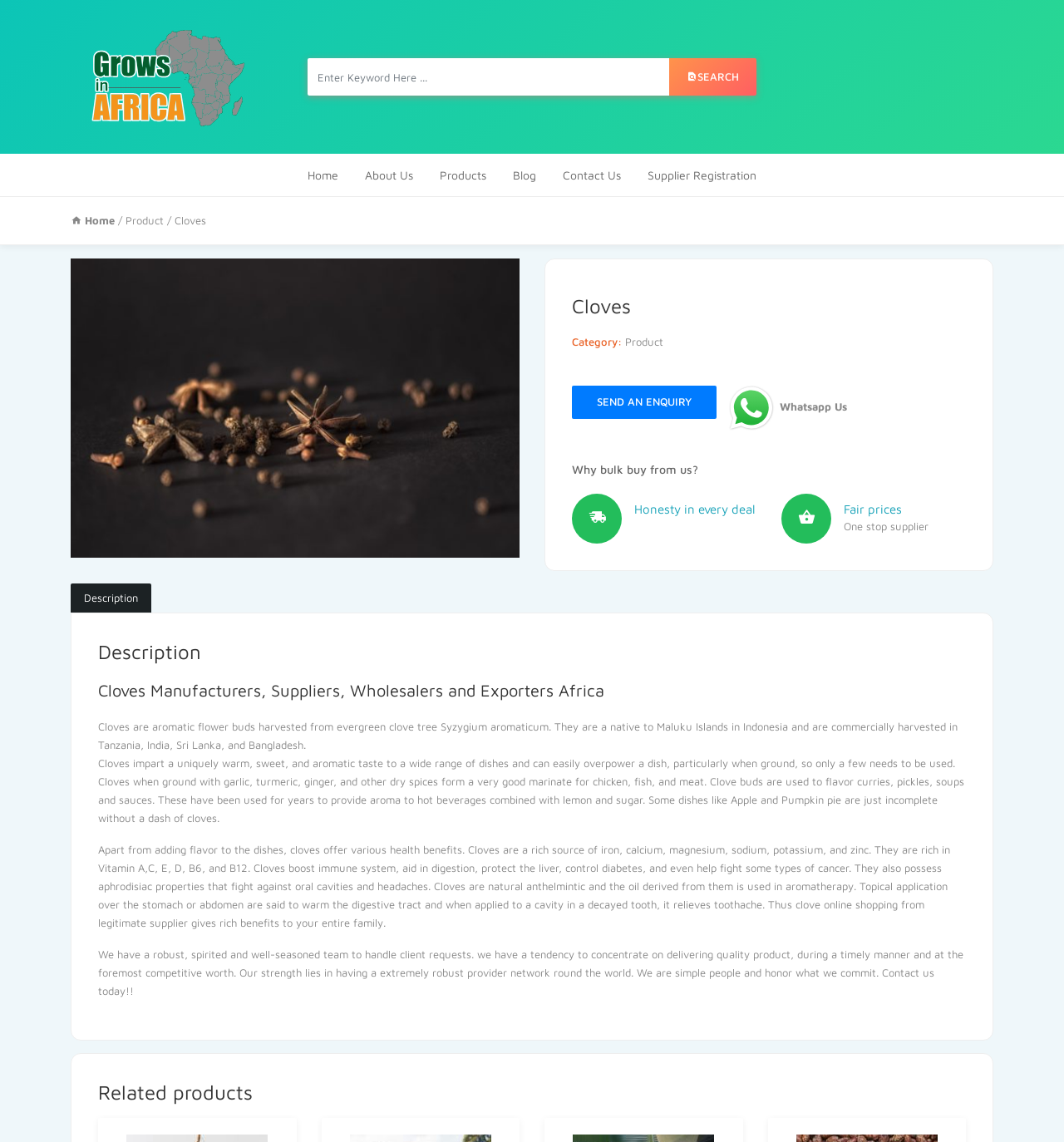Can you find the bounding box coordinates for the element to click on to achieve the instruction: "Search for a product"?

[0.289, 0.051, 0.711, 0.084]